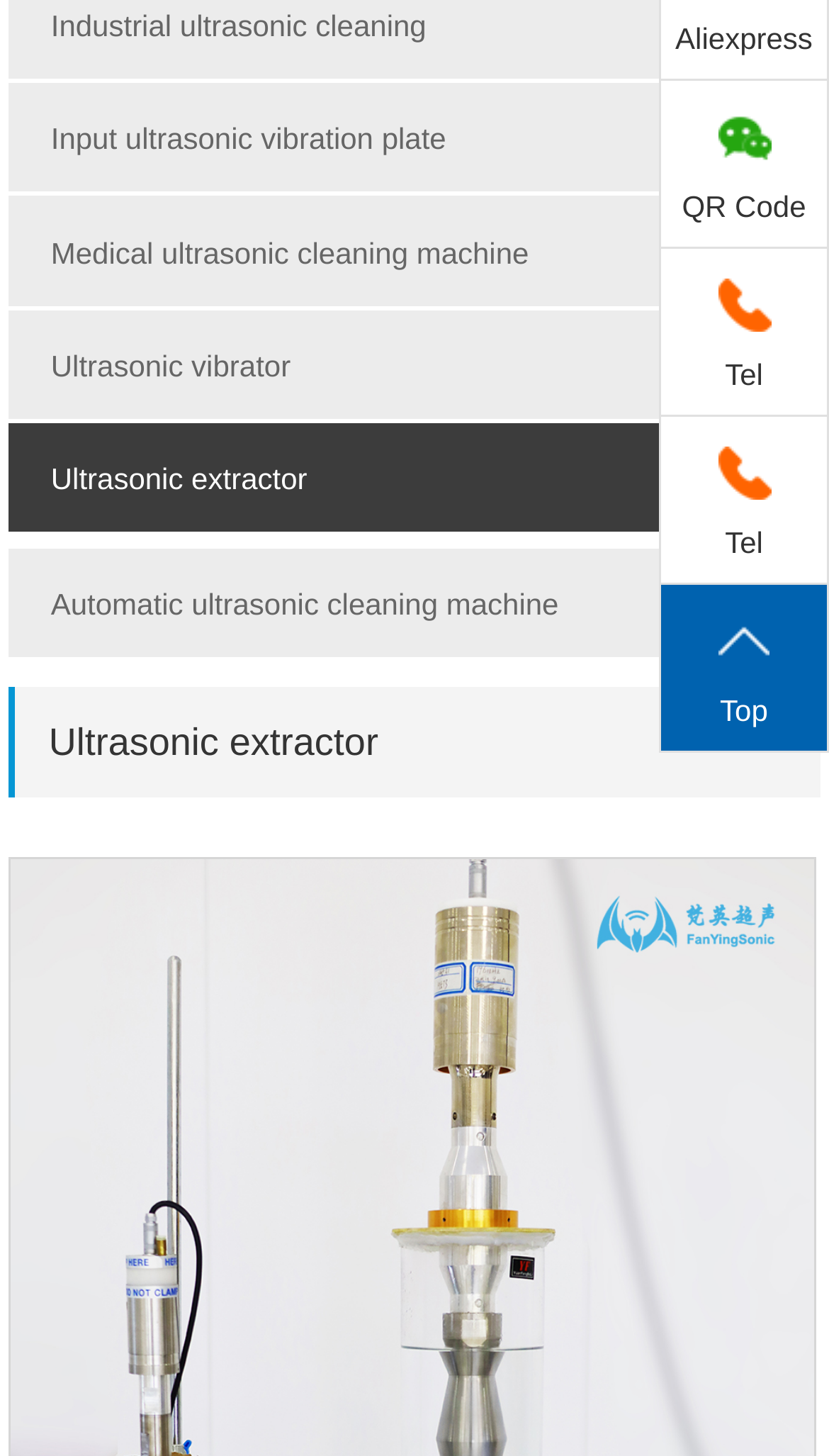Determine the bounding box for the described UI element: "Automatic ultrasonic cleaning machine".

[0.01, 0.379, 0.862, 0.452]